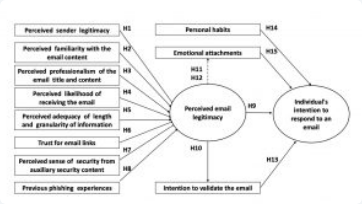Describe in detail everything you see in the image.

The image illustrates a theoretical model that explains the psychological factors influencing individuals' responses to phishing emails. The model identifies key elements that contribute to perceived email legitimacy, which include:

- **Perceived Sender Legitimacy**: How familiar the receiver is with the sender.
- **Familiarity with Email Content**: The relevance of the email's content to the recipient.
- **Sender Professionalism**: The professionalism implied by the email's format and language.
- **Likelihood of Receiving the Email**: The recipient's belief about the probability that such an email would be sent to them.
- **Adequacy of Information**: Whether the information provided in the email appears thorough and appropriate in length.
- **Trust in Social Links**: The recipient's trust in connections with others involved.
- **Perceived Sense of Security**: Feelings of safety derived from familiar sources or additional security content.
- **Previous Phishing Experiences**: Past encounters with phishing that shape the recipient's perception.

These factors collectively impact an individual's intention to validate the email and ultimately influence their responsiveness to potential phishing attempts.